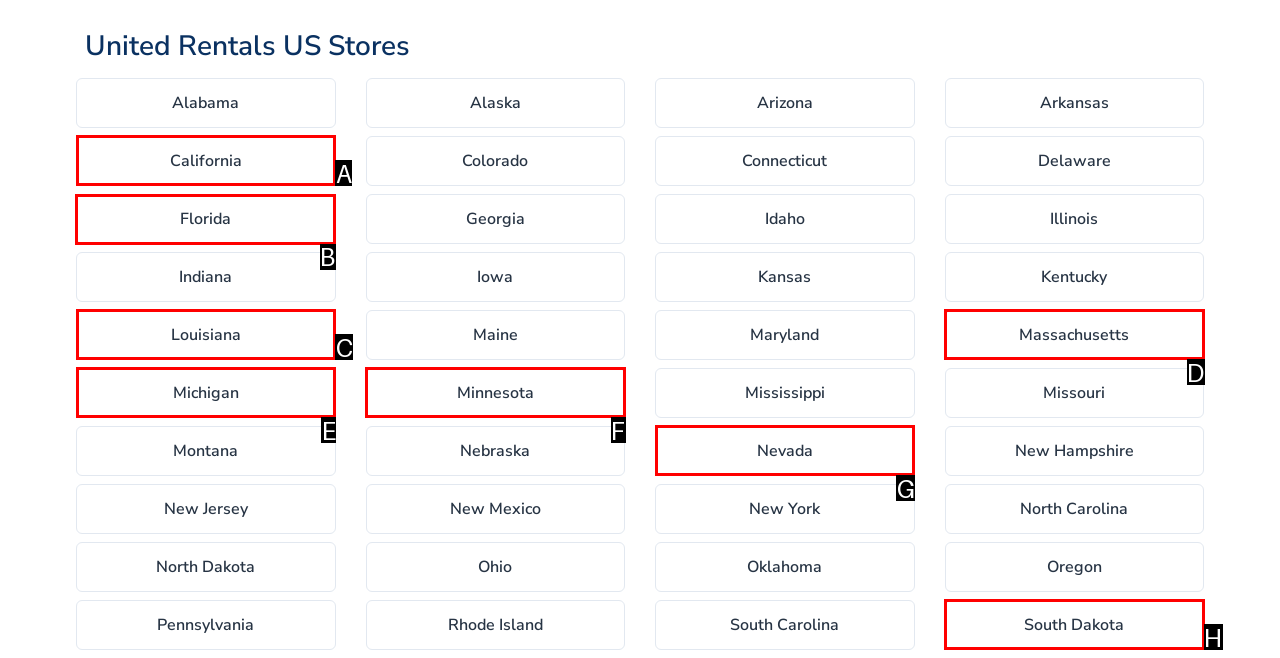Determine which HTML element to click to execute the following task: Go to Florida Answer with the letter of the selected option.

B